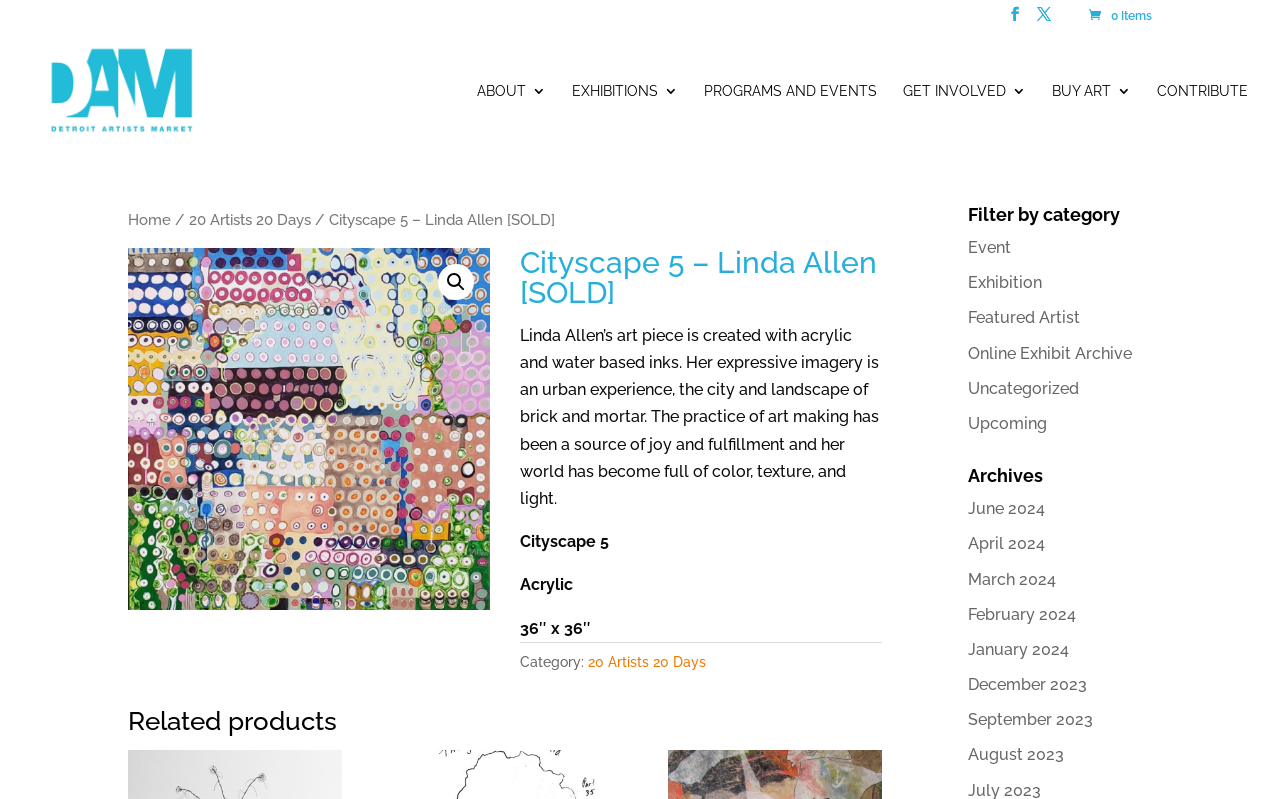What is the size of the art piece?
Please answer the question as detailed as possible based on the image.

The answer can be found in the StaticText element '36″ x 36″' which is located at [0.406, 0.774, 0.462, 0.798]. This element is a child of the root element and provides information about the size of the art piece.